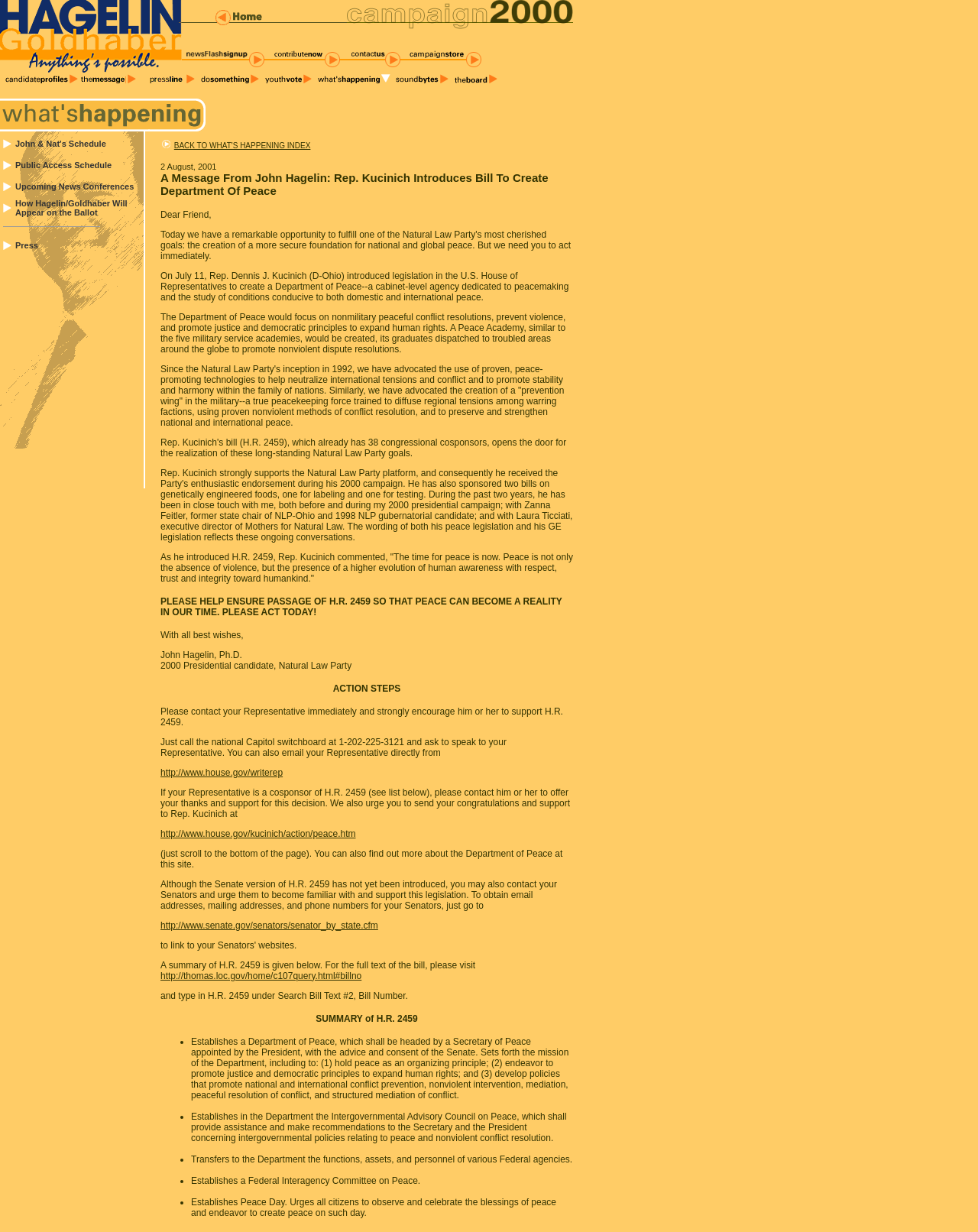Pinpoint the bounding box coordinates of the clickable area needed to execute the instruction: "Check Upcoming News Conferences". The coordinates should be specified as four float numbers between 0 and 1, i.e., [left, top, right, bottom].

[0.016, 0.148, 0.137, 0.155]